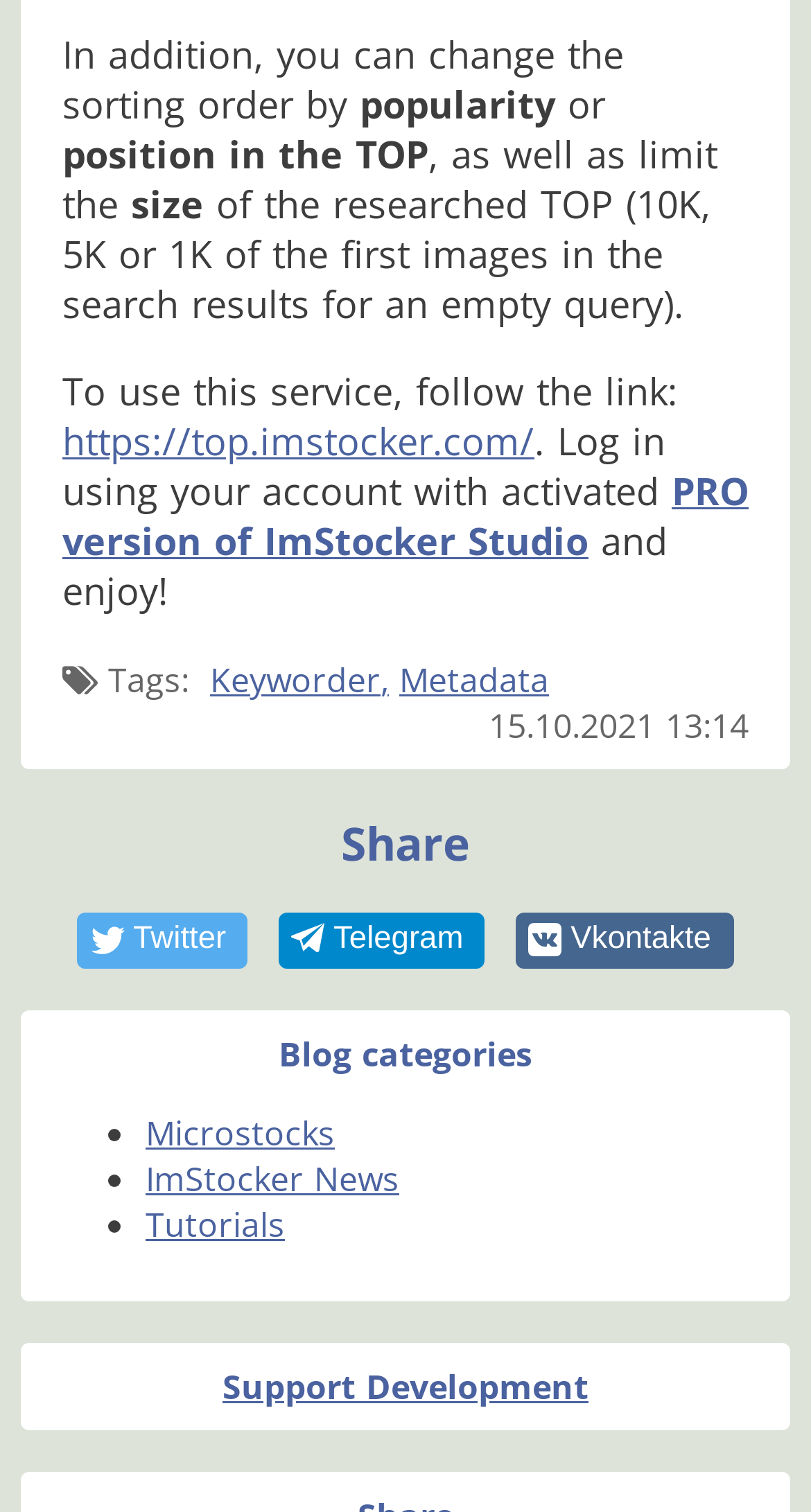Find the bounding box coordinates of the clickable area that will achieve the following instruction: "Click the Twitter button".

[0.096, 0.603, 0.306, 0.64]